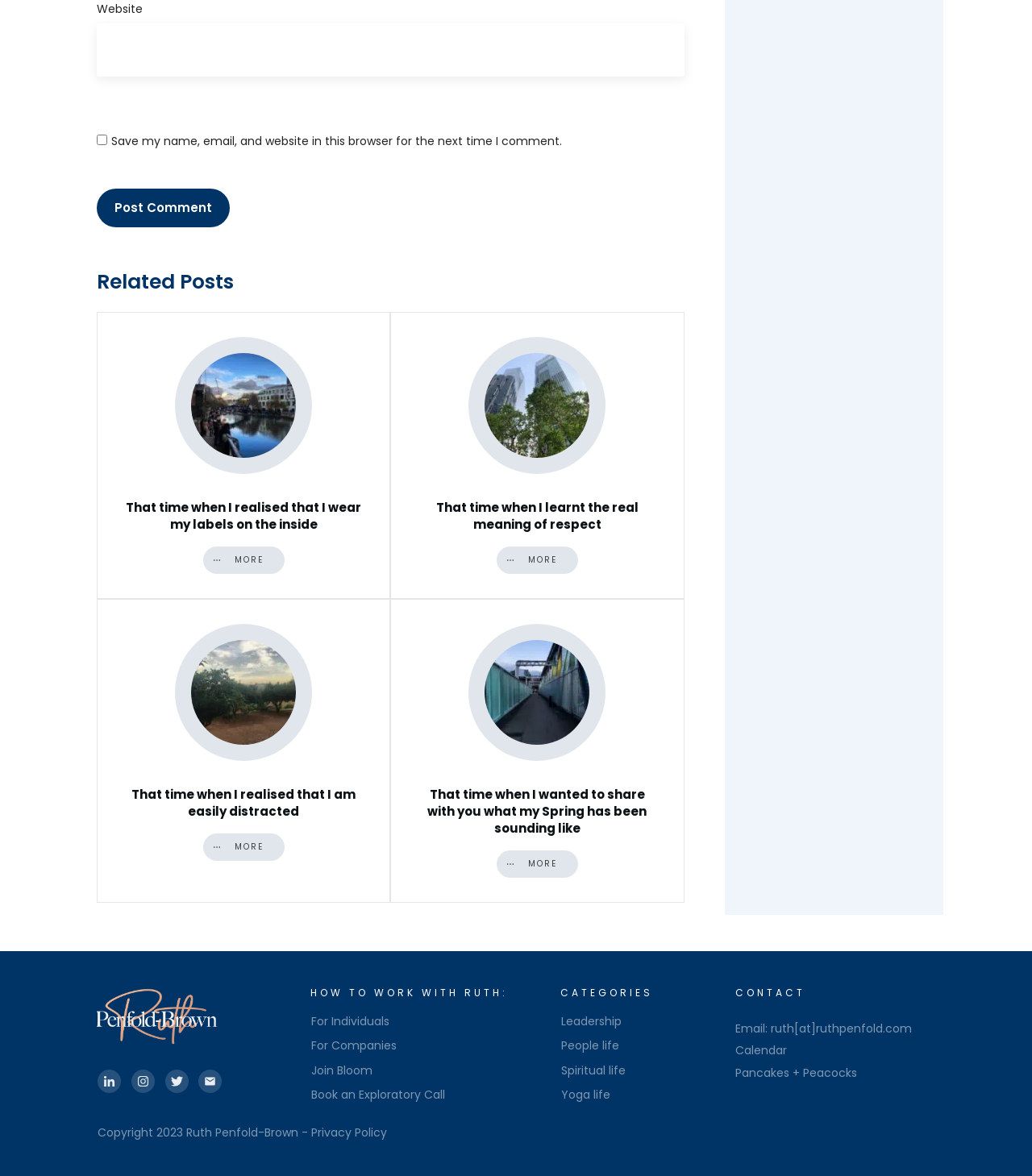Refer to the image and provide an in-depth answer to the question:
How many related posts are there?

I counted the number of article elements with headings that start with 'That time when...' and found 4 related posts.